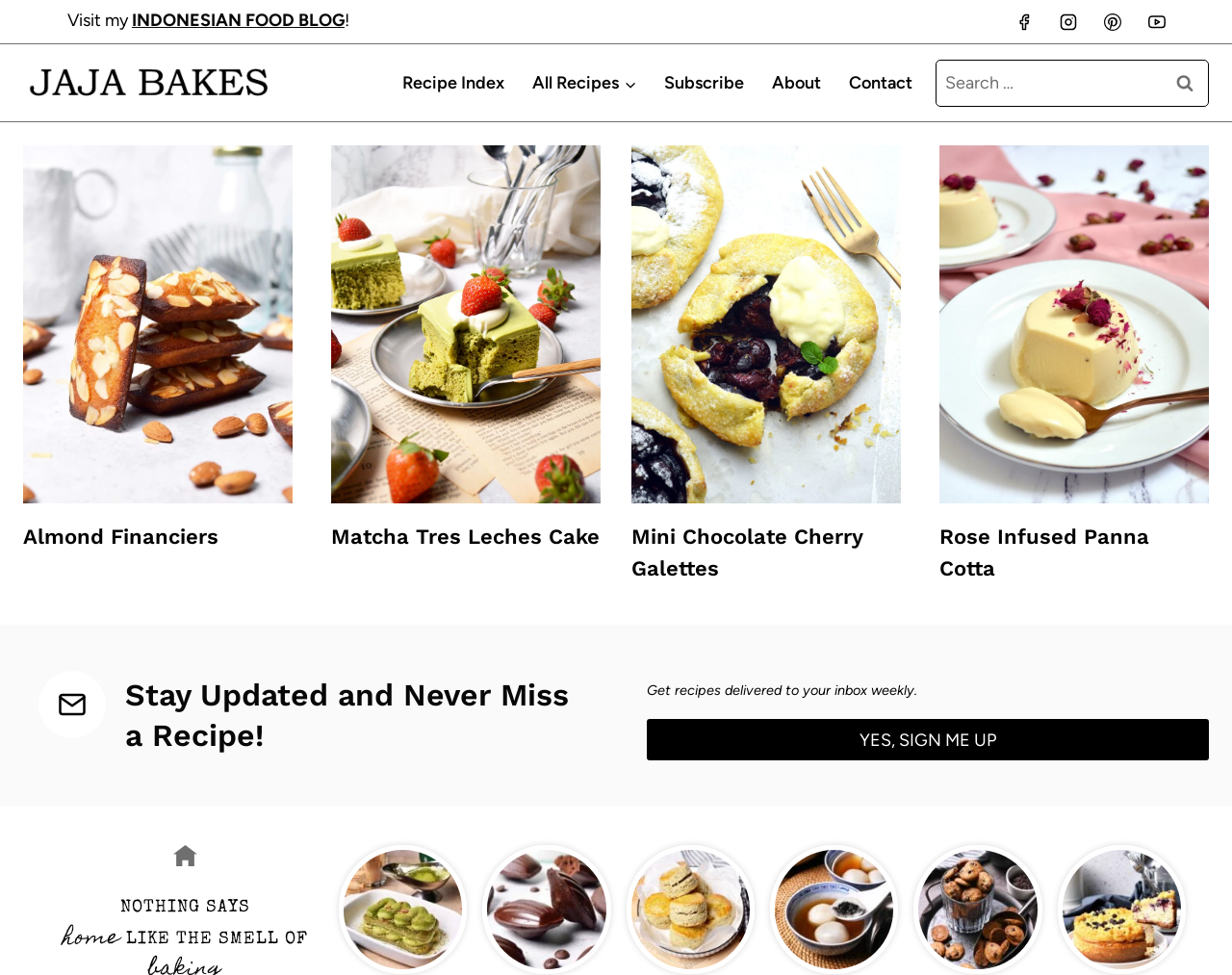Please provide the bounding box coordinates for the element that needs to be clicked to perform the following instruction: "Search for products". The coordinates should be given as four float numbers between 0 and 1, i.e., [left, top, right, bottom].

None